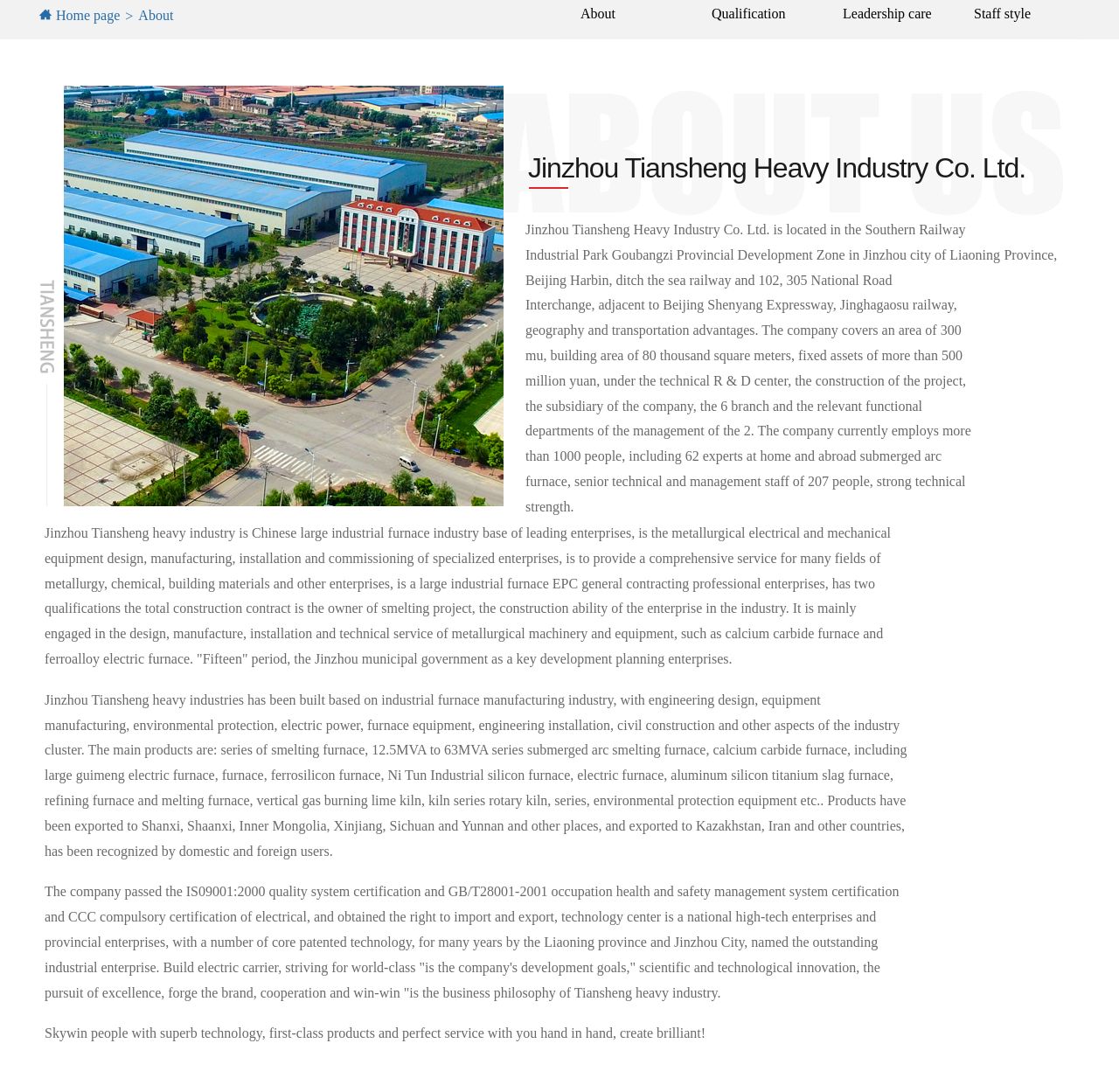Please predict the bounding box coordinates (top-left x, top-left y, bottom-right x, bottom-right y) for the UI element in the screenshot that fits the description: Qualification

[0.632, 0.003, 0.73, 0.024]